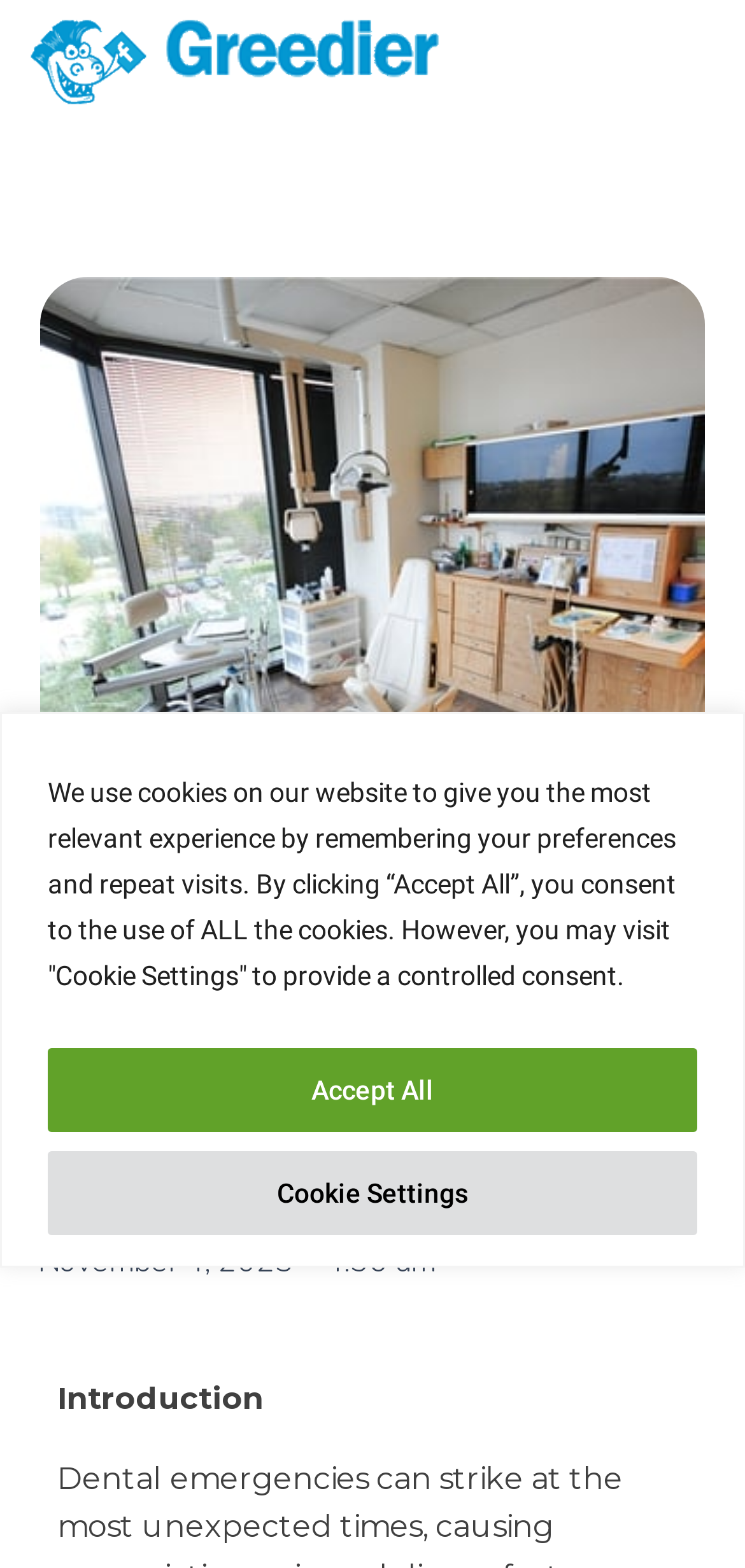Calculate the bounding box coordinates for the UI element based on the following description: "admiins". Ensure the coordinates are four float numbers between 0 and 1, i.e., [left, top, right, bottom].

[0.051, 0.749, 0.203, 0.78]